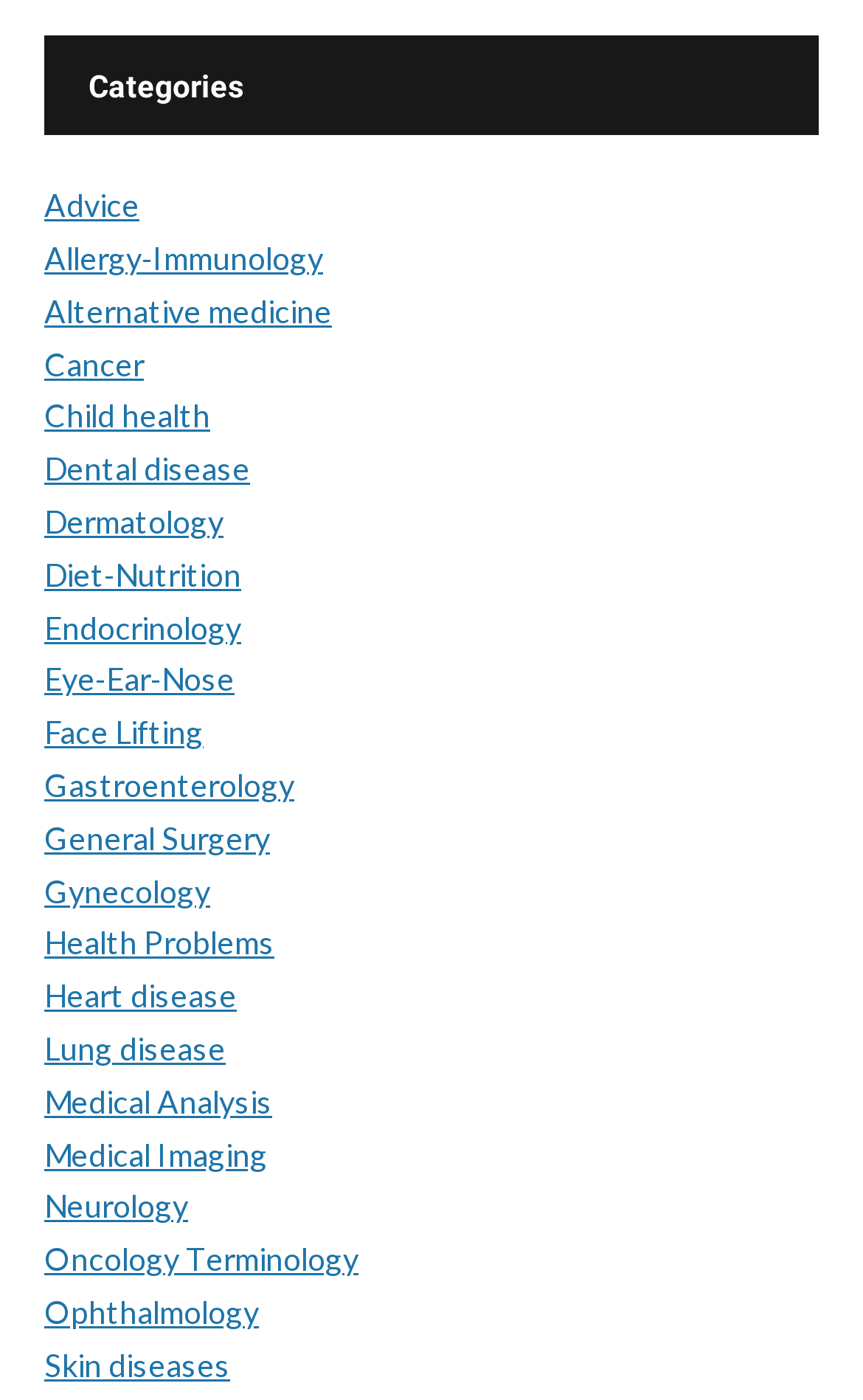What is the category listed to the right of 'Categories'?
Look at the screenshot and respond with one word or a short phrase.

None